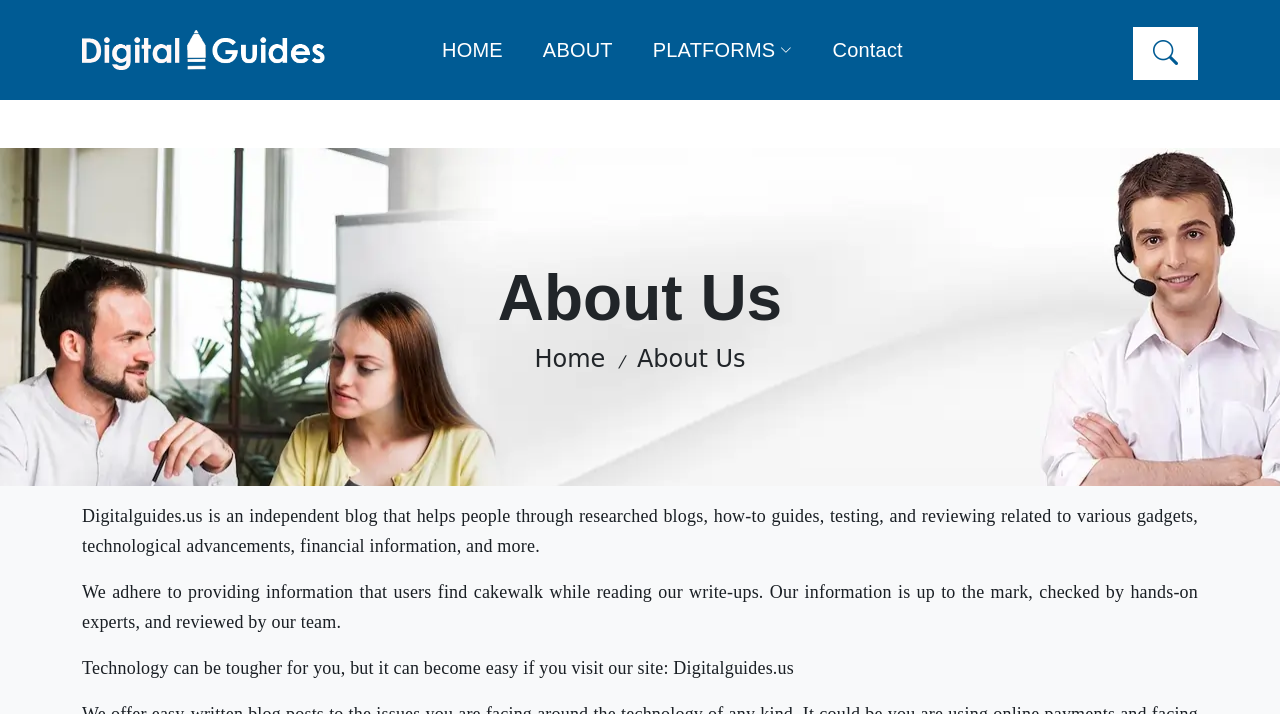Determine the bounding box coordinates in the format (top-left x, top-left y, bottom-right x, bottom-right y). Ensure all values are floating point numbers between 0 and 1. Identify the bounding box of the UI element described by: About Us

[0.498, 0.483, 0.582, 0.522]